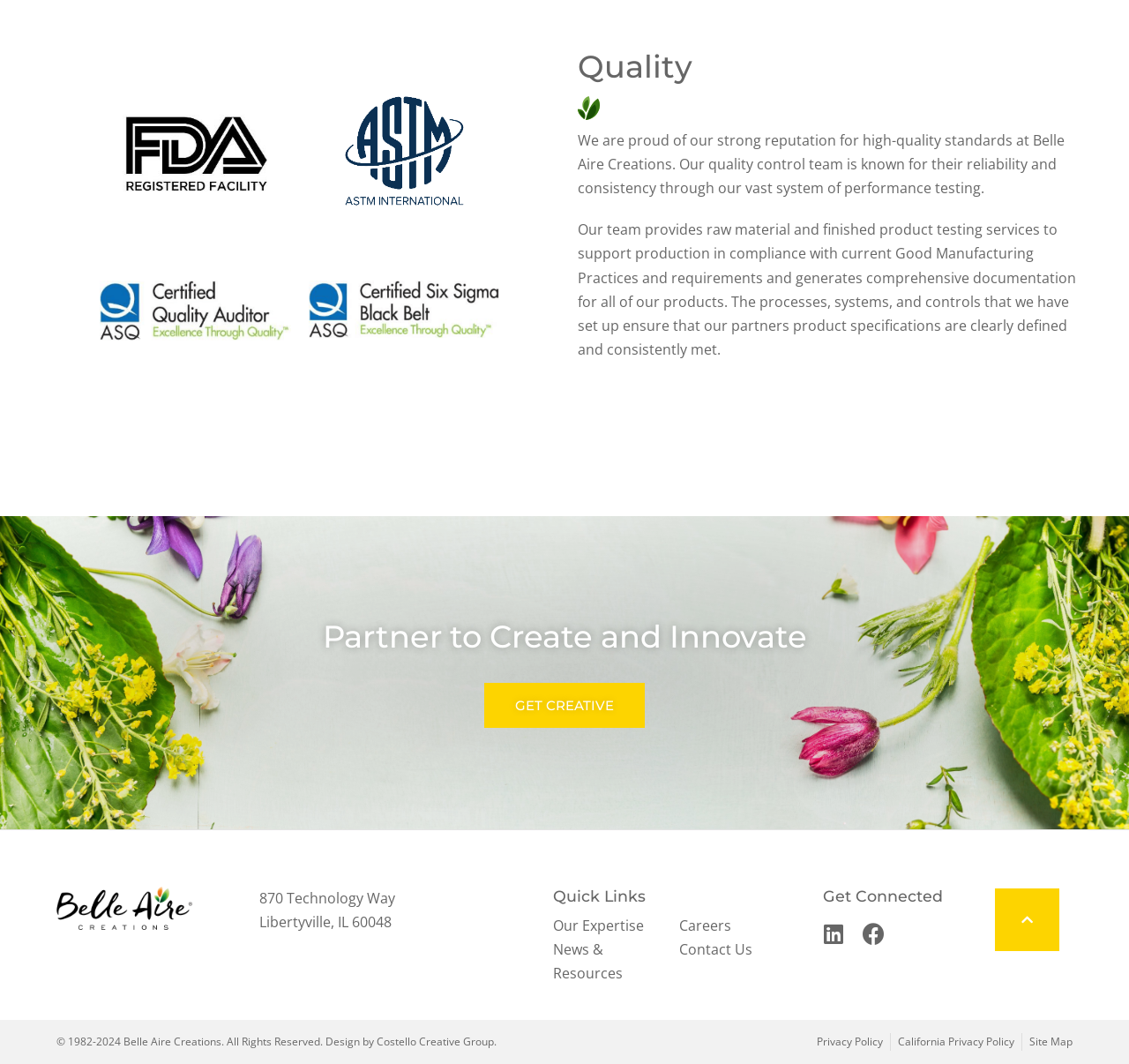Using the provided element description: "parent_node: Resources aria-label="Menu Toggle"", identify the bounding box coordinates. The coordinates should be four floats between 0 and 1 in the order [left, top, right, bottom].

None